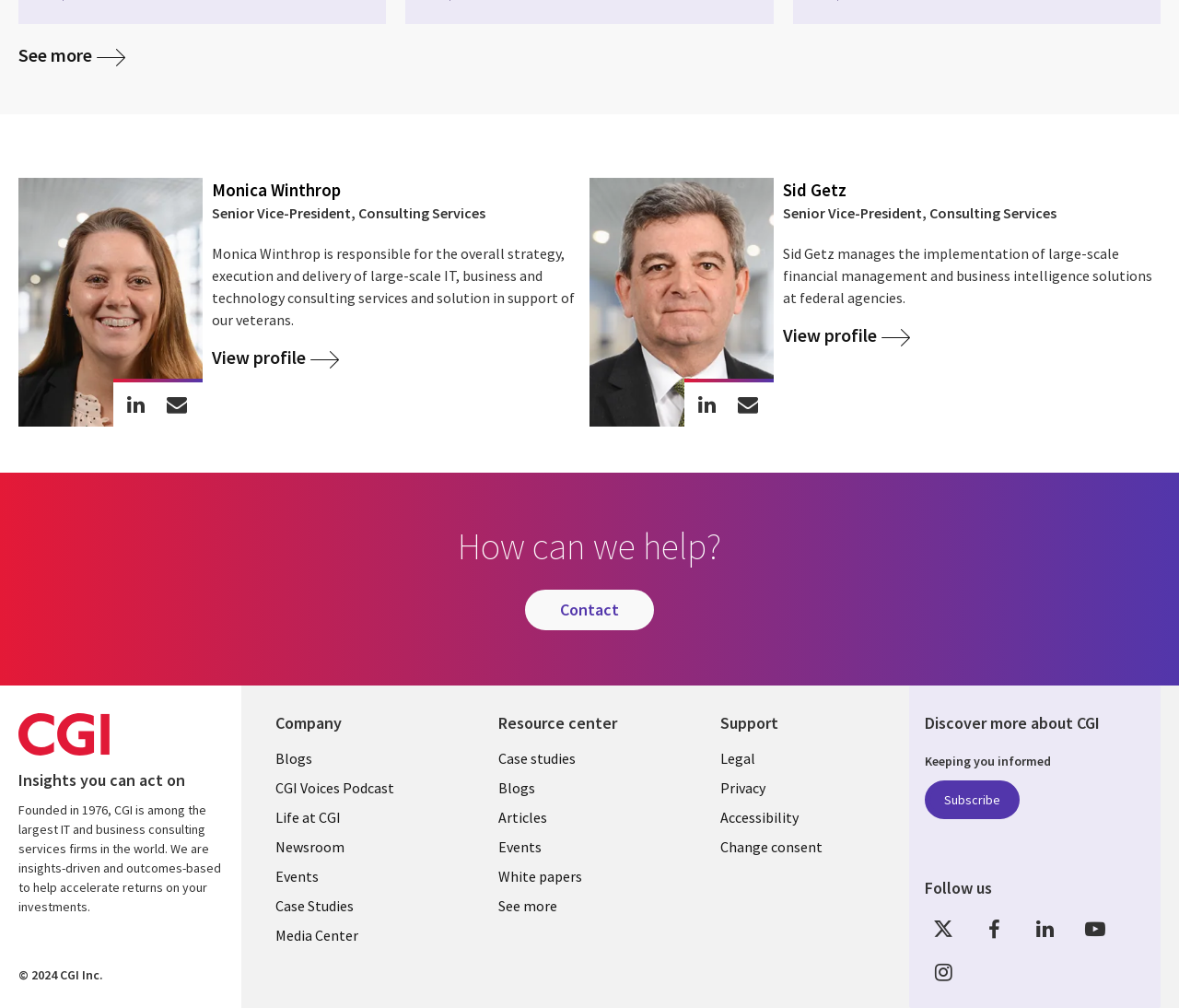What is the purpose of the 'Contact' button?
Refer to the image and provide a concise answer in one word or phrase.

To contact the company